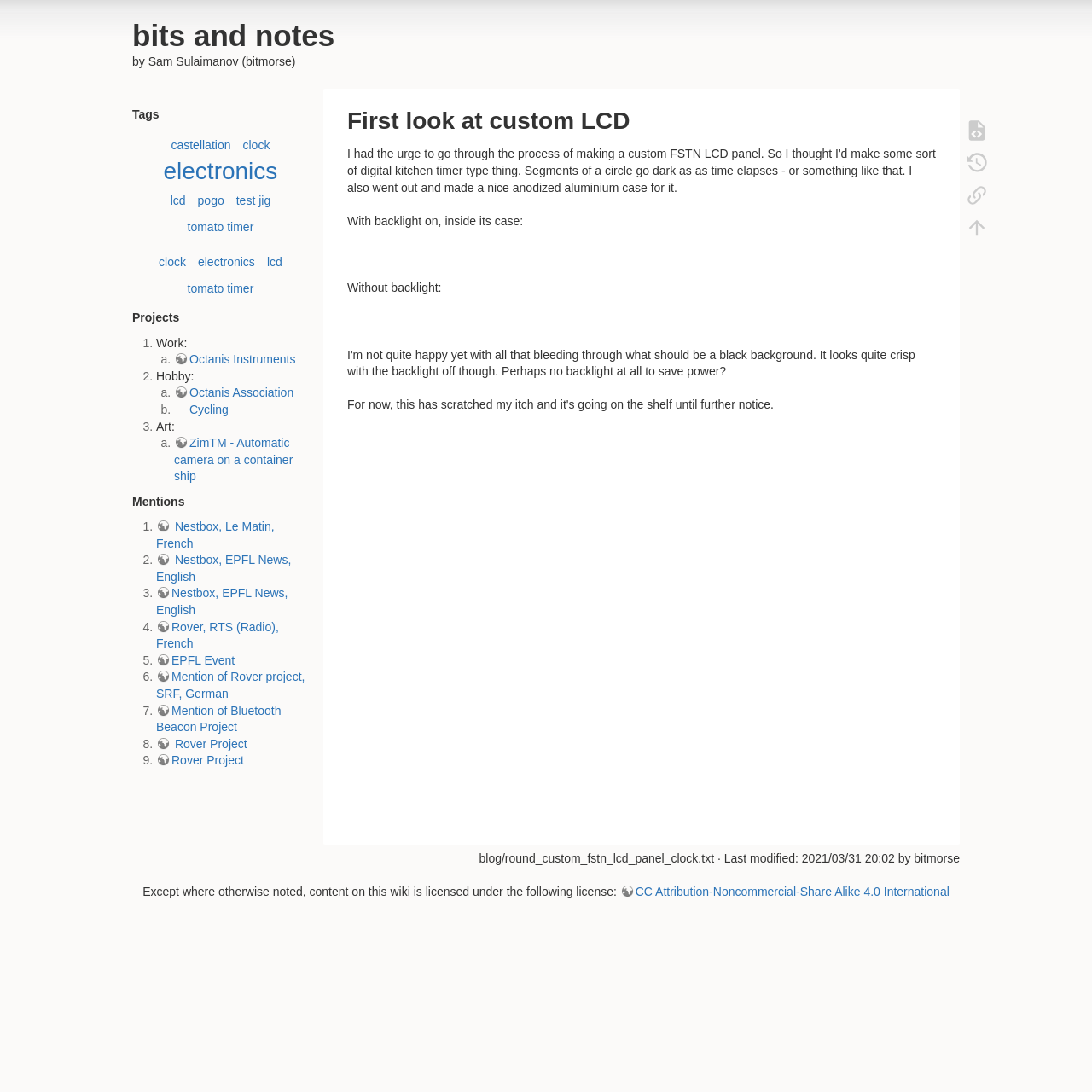What is the date of the last modification?
From the image, respond using a single word or phrase.

2021/03/31 20:02